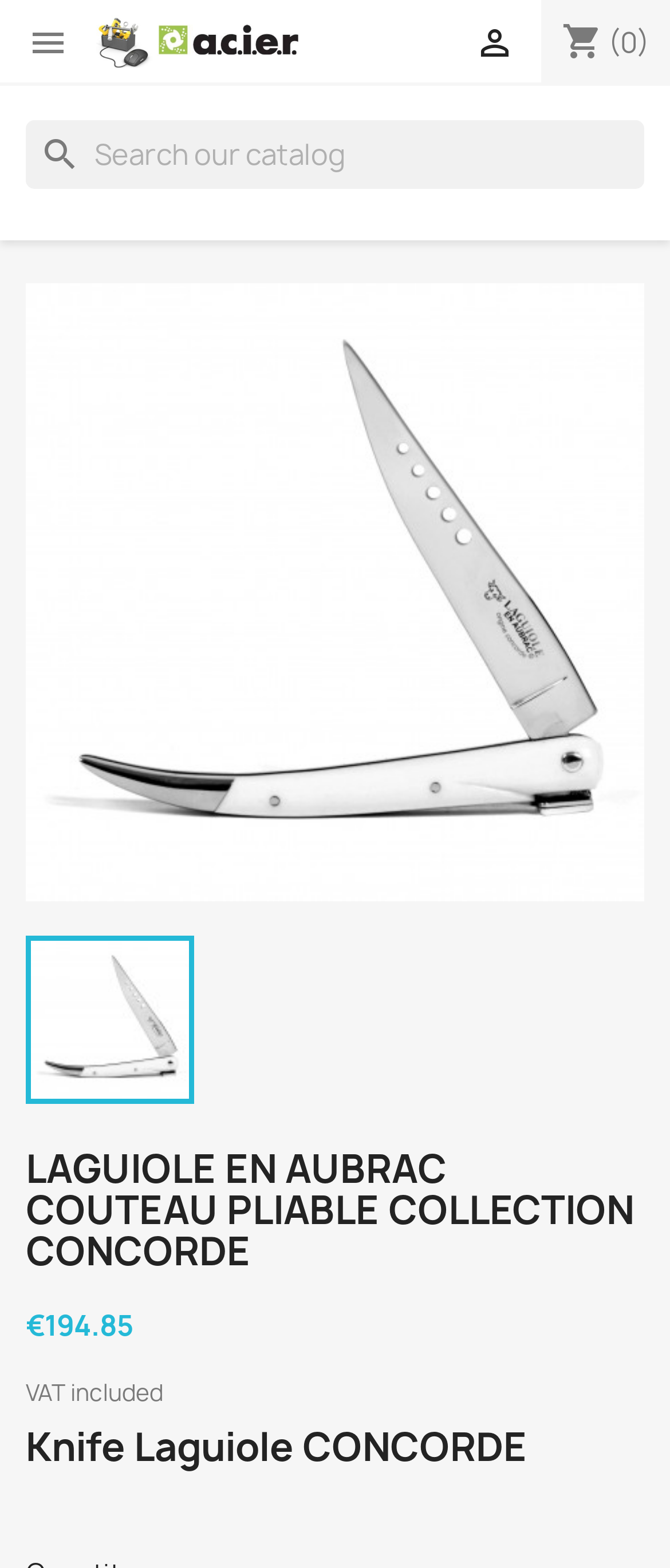Give a short answer to this question using one word or a phrase:
How many images are on the webpage?

3